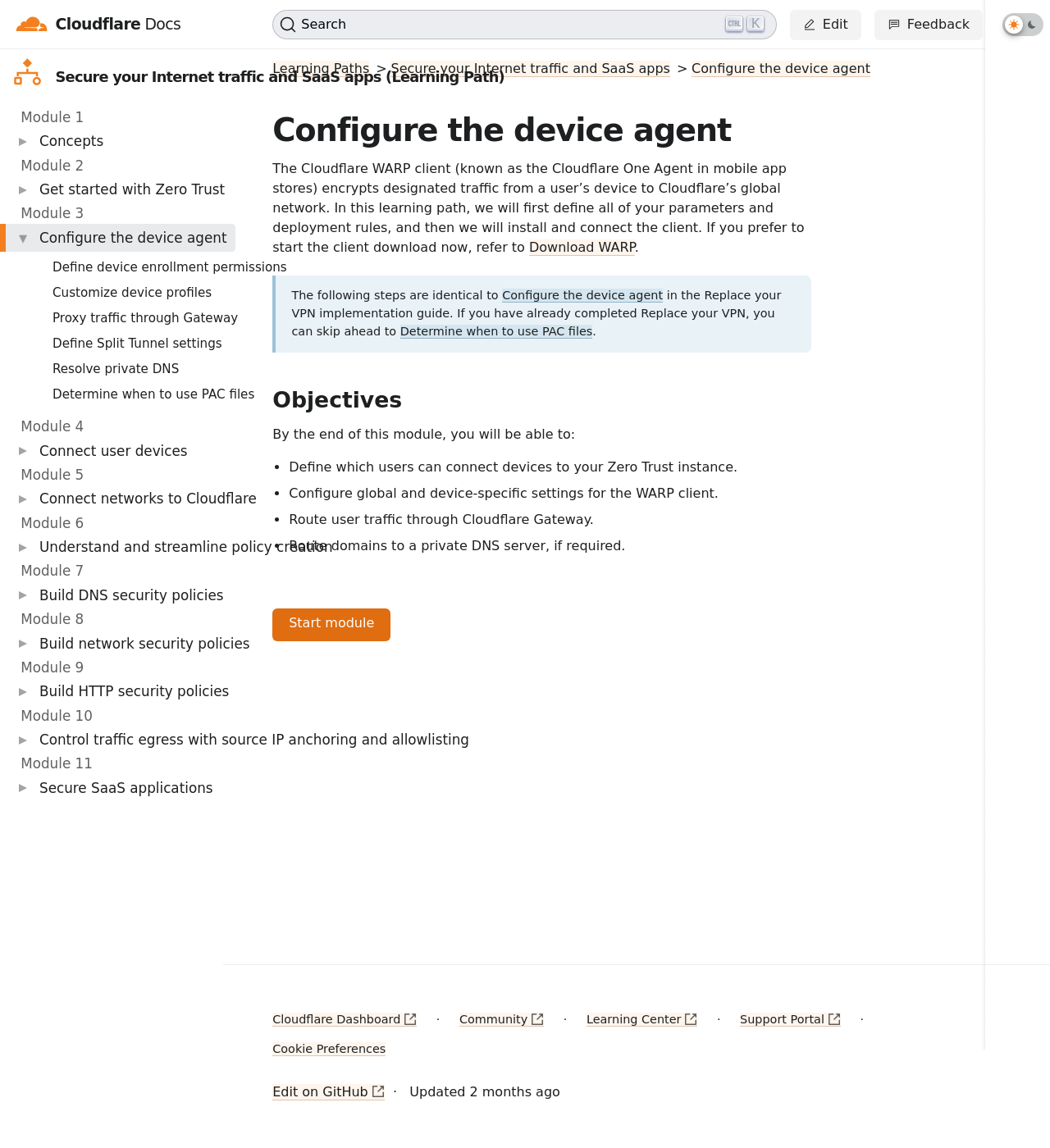Answer succinctly with a single word or phrase:
What is the logo of the website?

Cloudflare Docs logomark